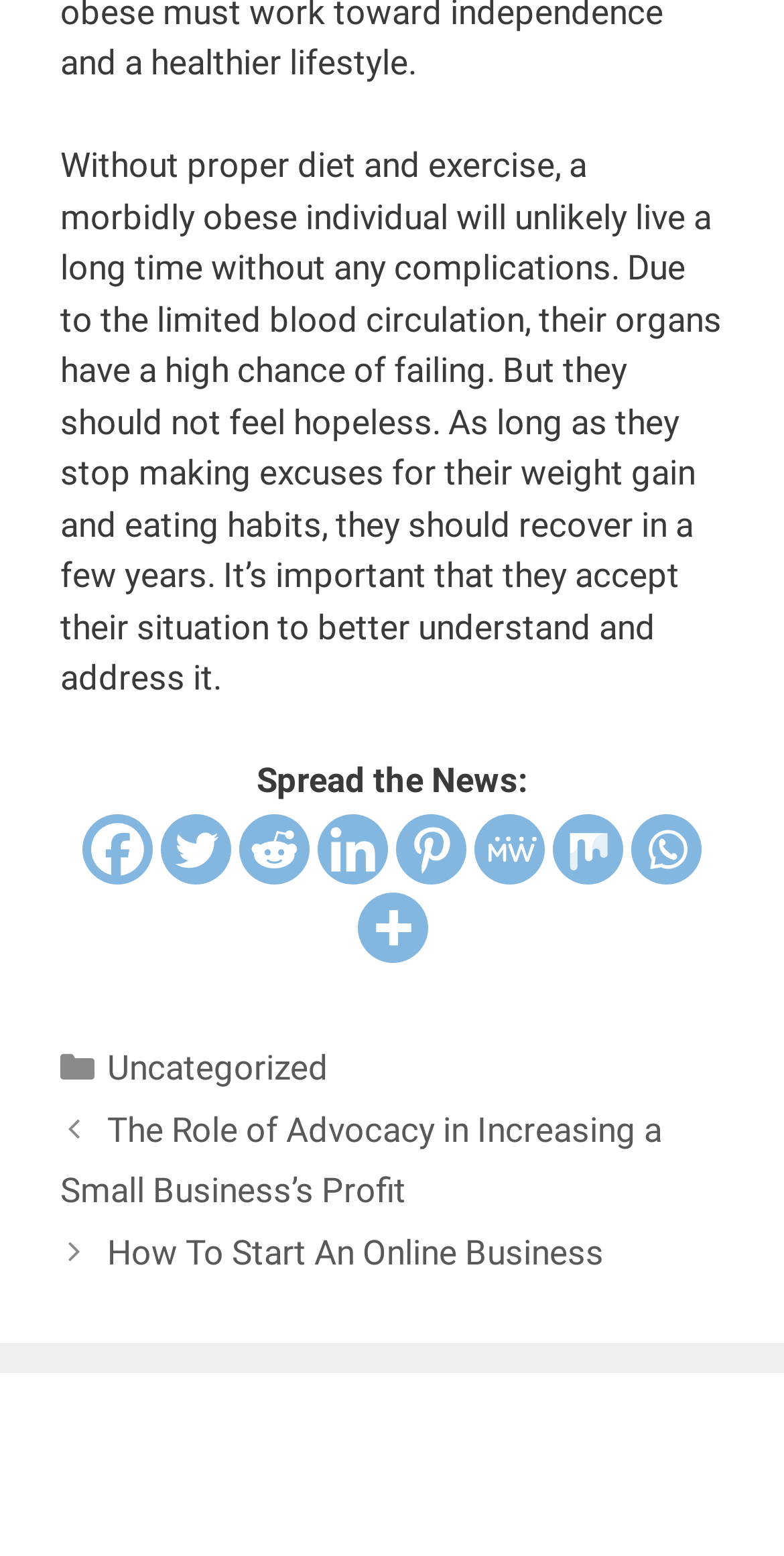Identify the bounding box coordinates of the part that should be clicked to carry out this instruction: "Read more about The Role of Advocacy in Increasing a Small Business’s Profit".

[0.077, 0.713, 0.844, 0.778]